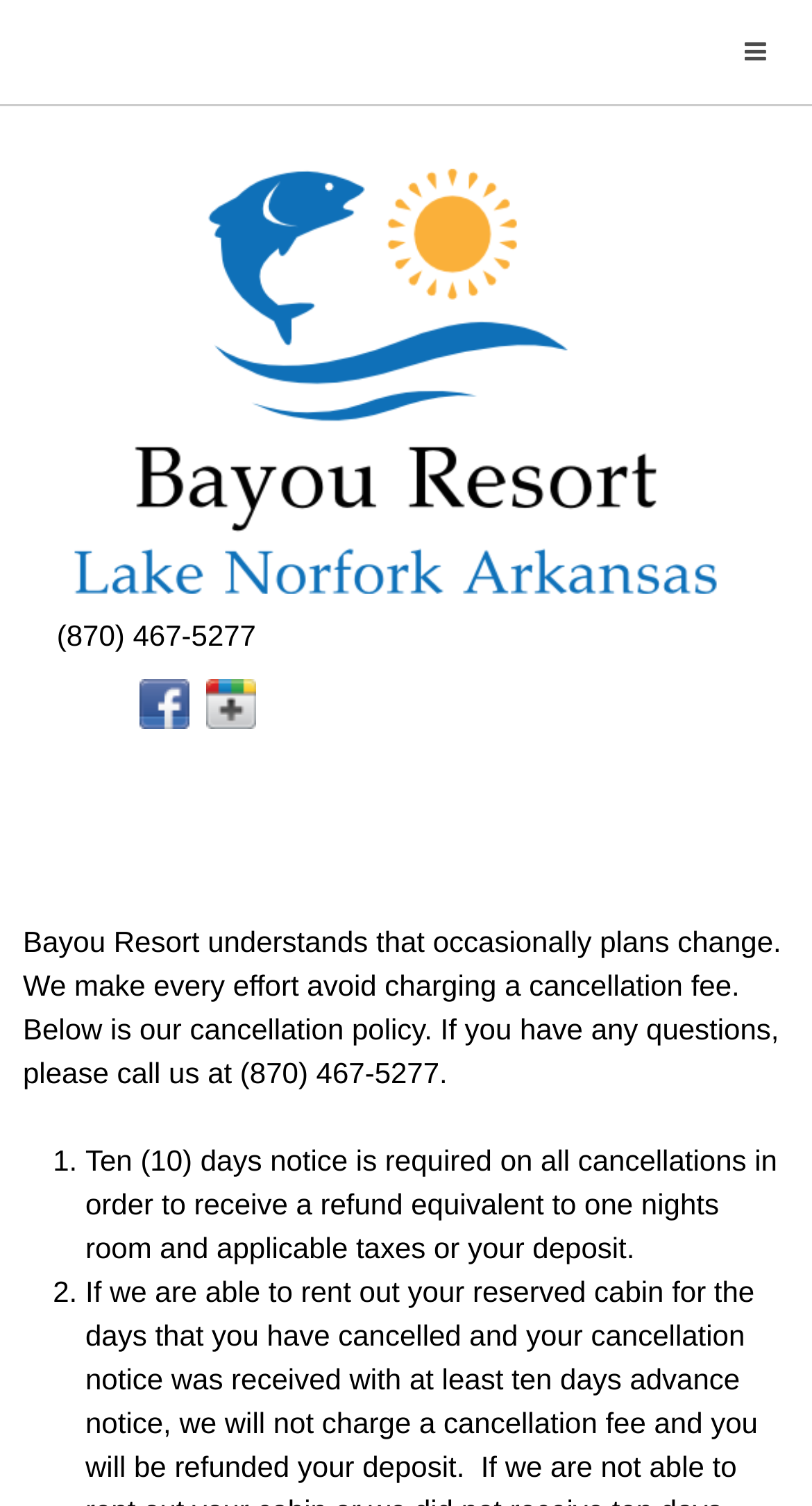How many social media links are present on the page?
Examine the webpage screenshot and provide an in-depth answer to the question.

I counted the number of social media links by looking at the link elements that contain images of social media logos, specifically the 'Facebook' and 'Google+' links.